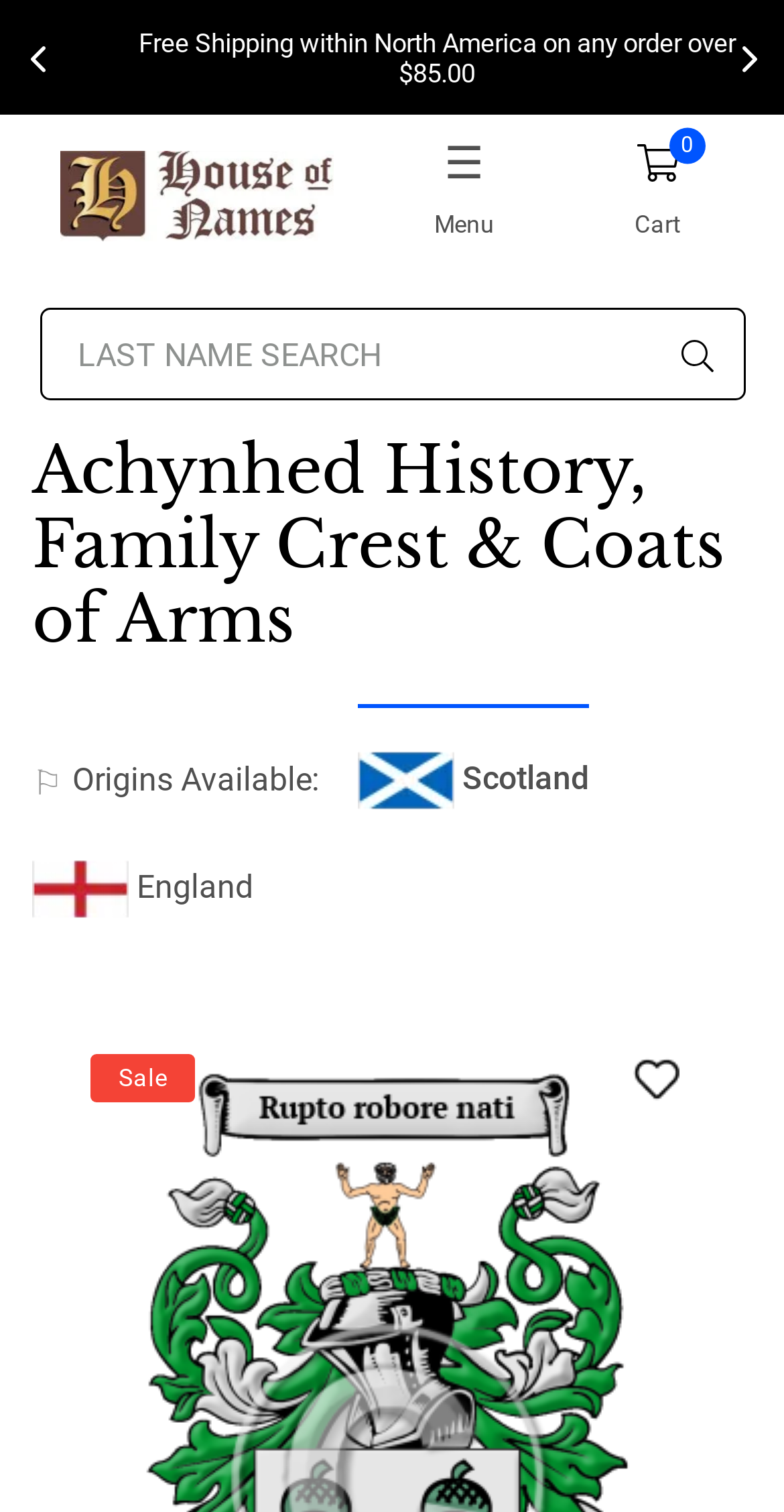Using the provided element description, identify the bounding box coordinates as (top-left x, top-left y, bottom-right x, bottom-right y). Ensure all values are between 0 and 1. Description: name="searchTerm" placeholder="LAST NAME SEARCH"

[0.05, 0.204, 0.95, 0.265]